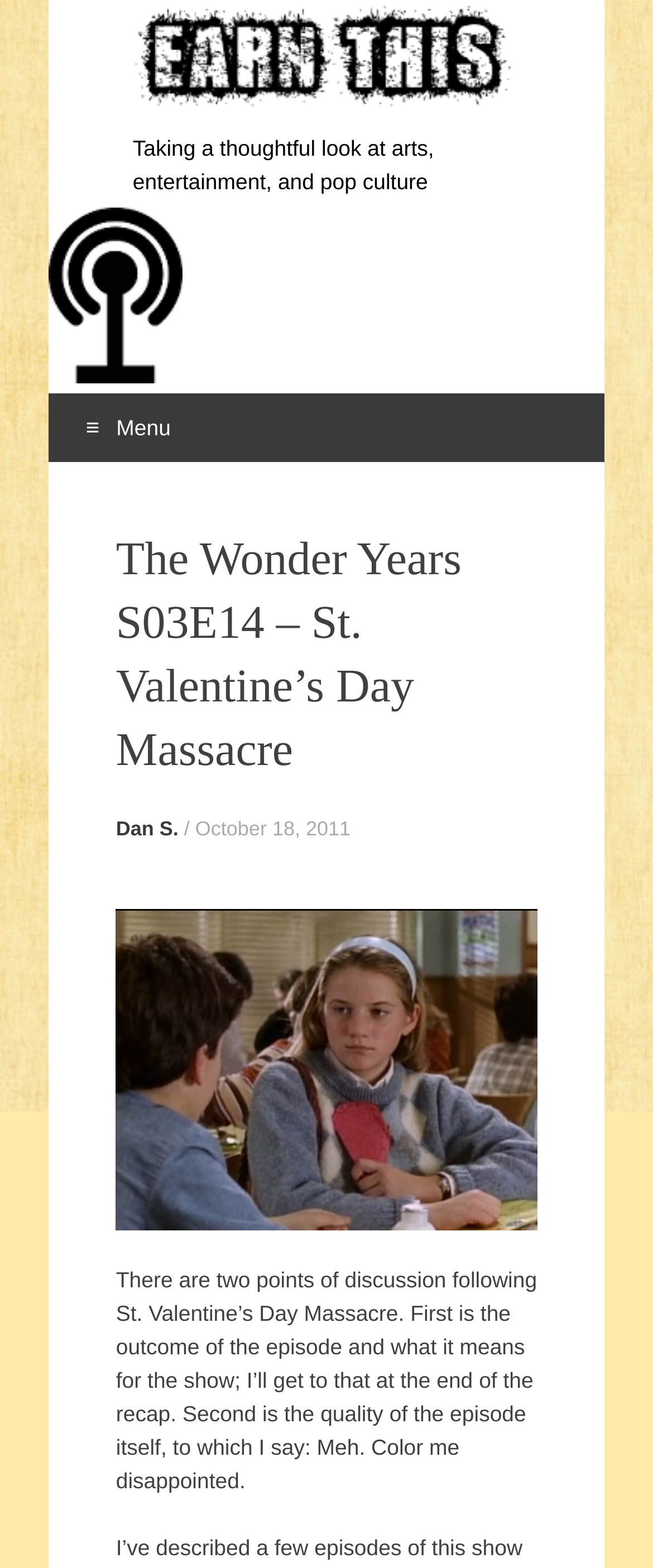What is the topic of discussion in the article?
Utilize the information in the image to give a detailed answer to the question.

I determined the answer by looking at the static text element with the text 'There are two points of discussion following St. Valentine’s Day Massacre. First is the outcome of the episode and what it means for the show; I’ll get to that at the end of the recap. Second is the quality of the episode itself...' which indicates that the article discusses two topics: the outcome of the episode and its quality.